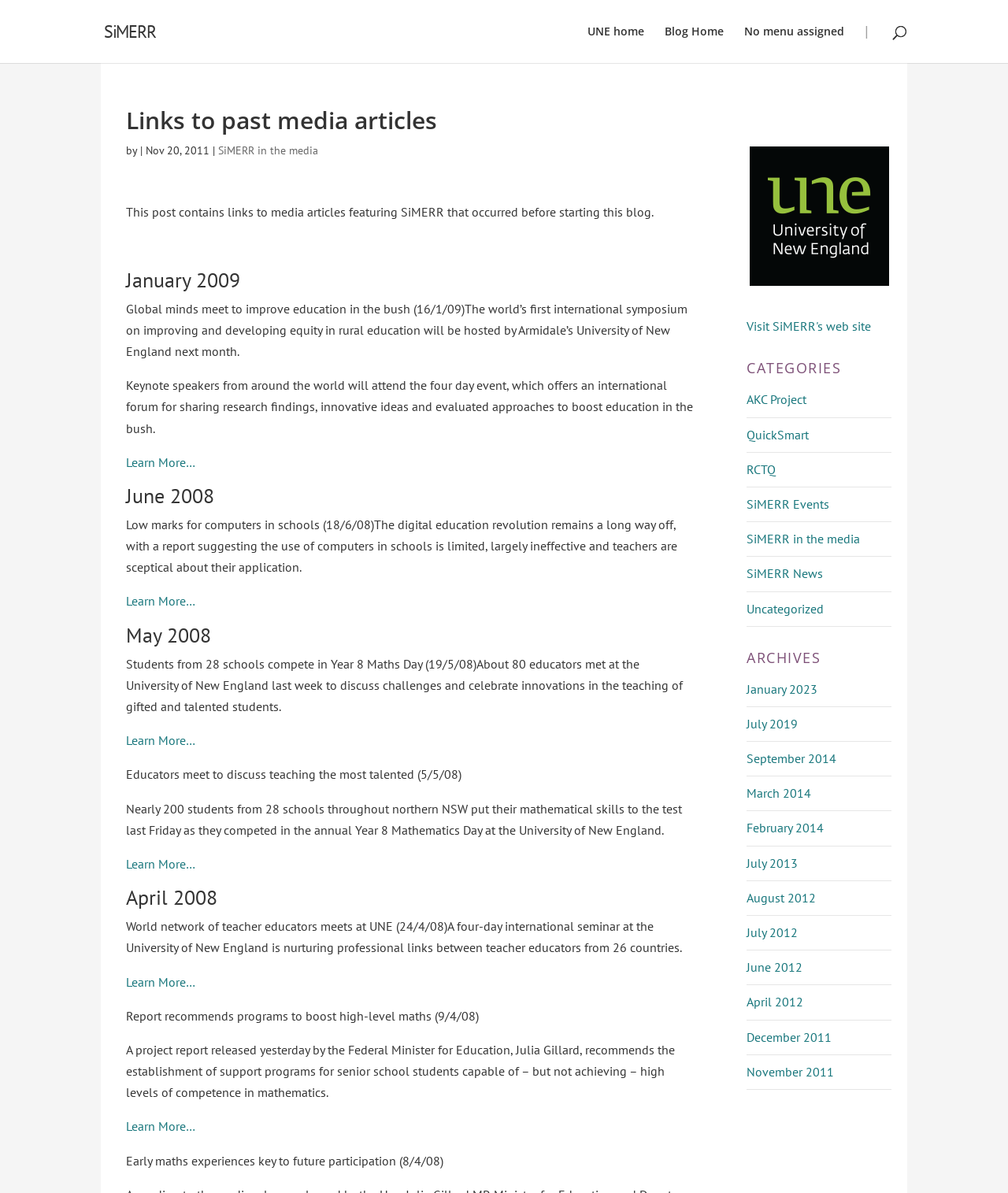From the webpage screenshot, identify the region described by SiMERR in the media. Provide the bounding box coordinates as (top-left x, top-left y, bottom-right x, bottom-right y), with each value being a floating point number between 0 and 1.

[0.741, 0.445, 0.853, 0.458]